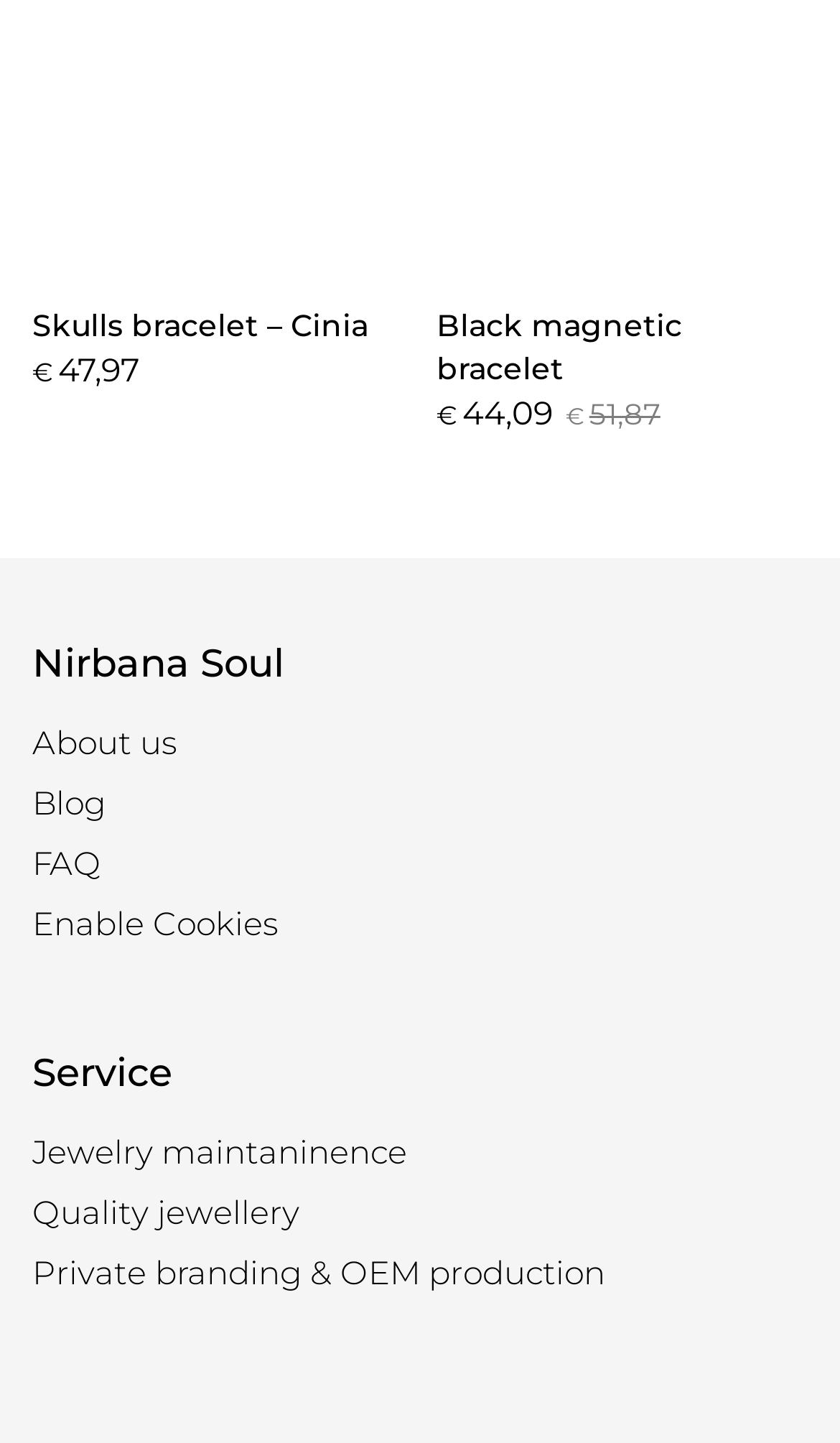Please find the bounding box coordinates for the clickable element needed to perform this instruction: "Read the blog".

[0.038, 0.542, 0.126, 0.572]